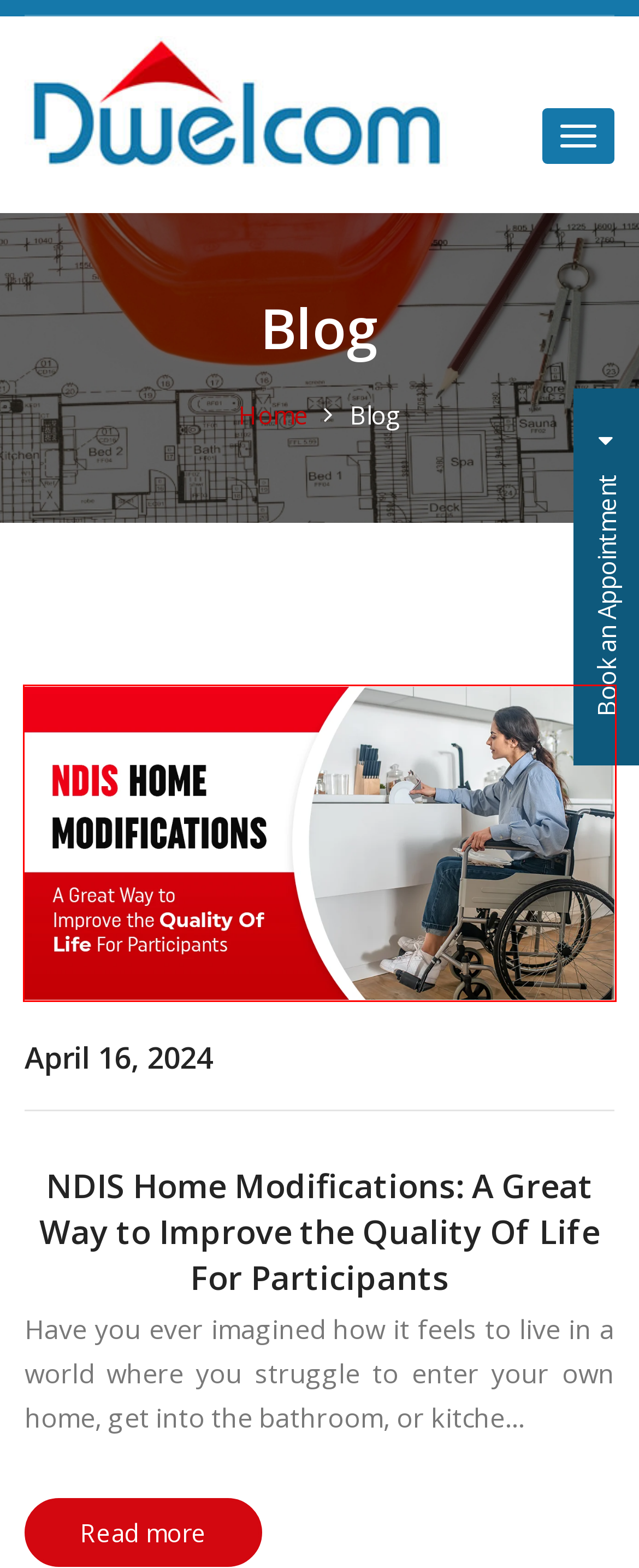Using the screenshot of a webpage with a red bounding box, pick the webpage description that most accurately represents the new webpage after the element inside the red box is clicked. Here are the candidates:
A. SDA Construction (Class 3) - Dwelcom
B. NDIS Home Modifications - Dwelcom
C. Dwelcom
D. Commercial - Dwelcom
E. NDIS Home Modifications for Improving the Quality Of Life
F. Dwelcom - registered NDIS provider making homes more accessible
G. Warranty Insurance Claims Management - Dwelcom
H. Website Development Company | Web & eCommerce developers Sydney, Australia

E